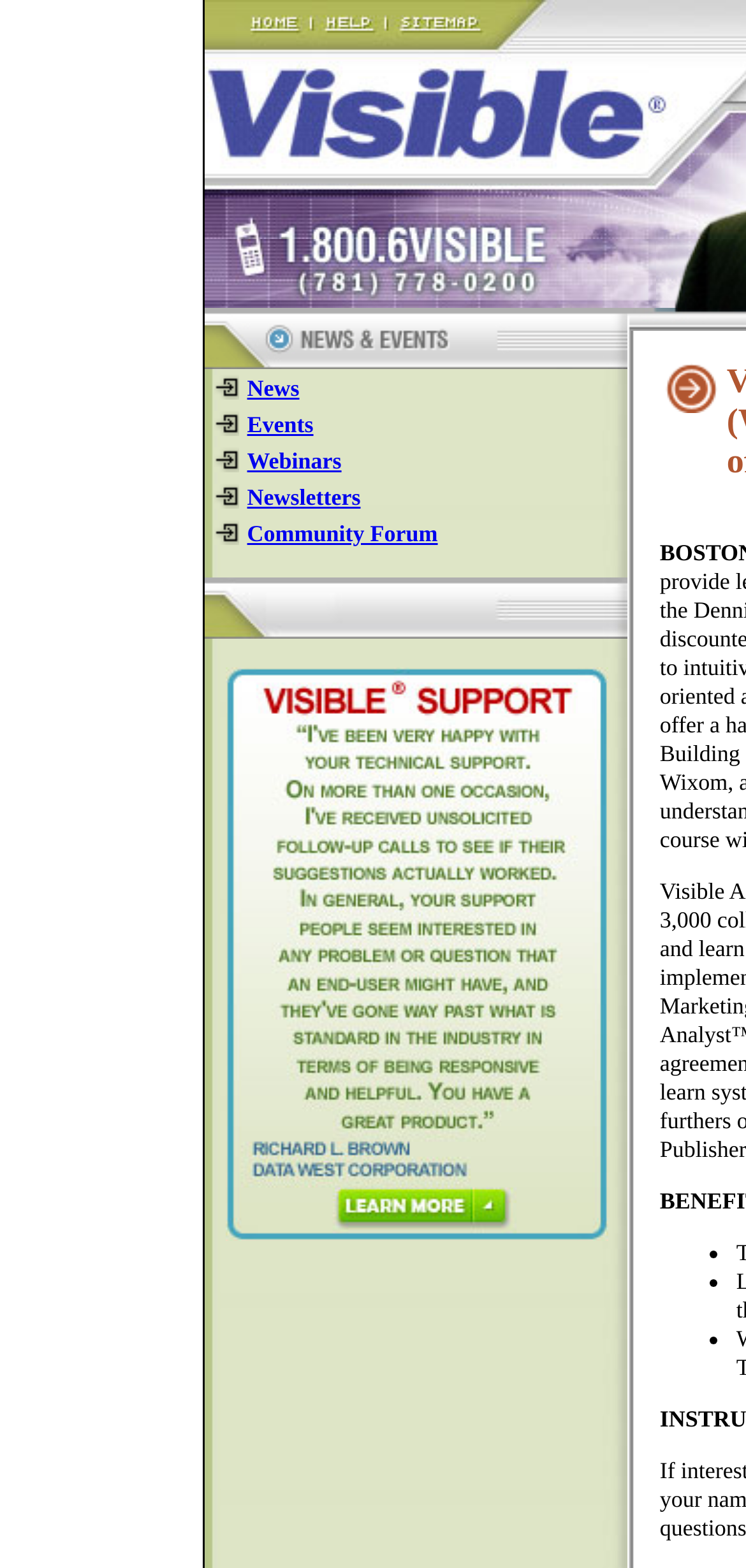Determine the bounding box for the UI element described here: "Newsletters".

[0.331, 0.309, 0.483, 0.326]